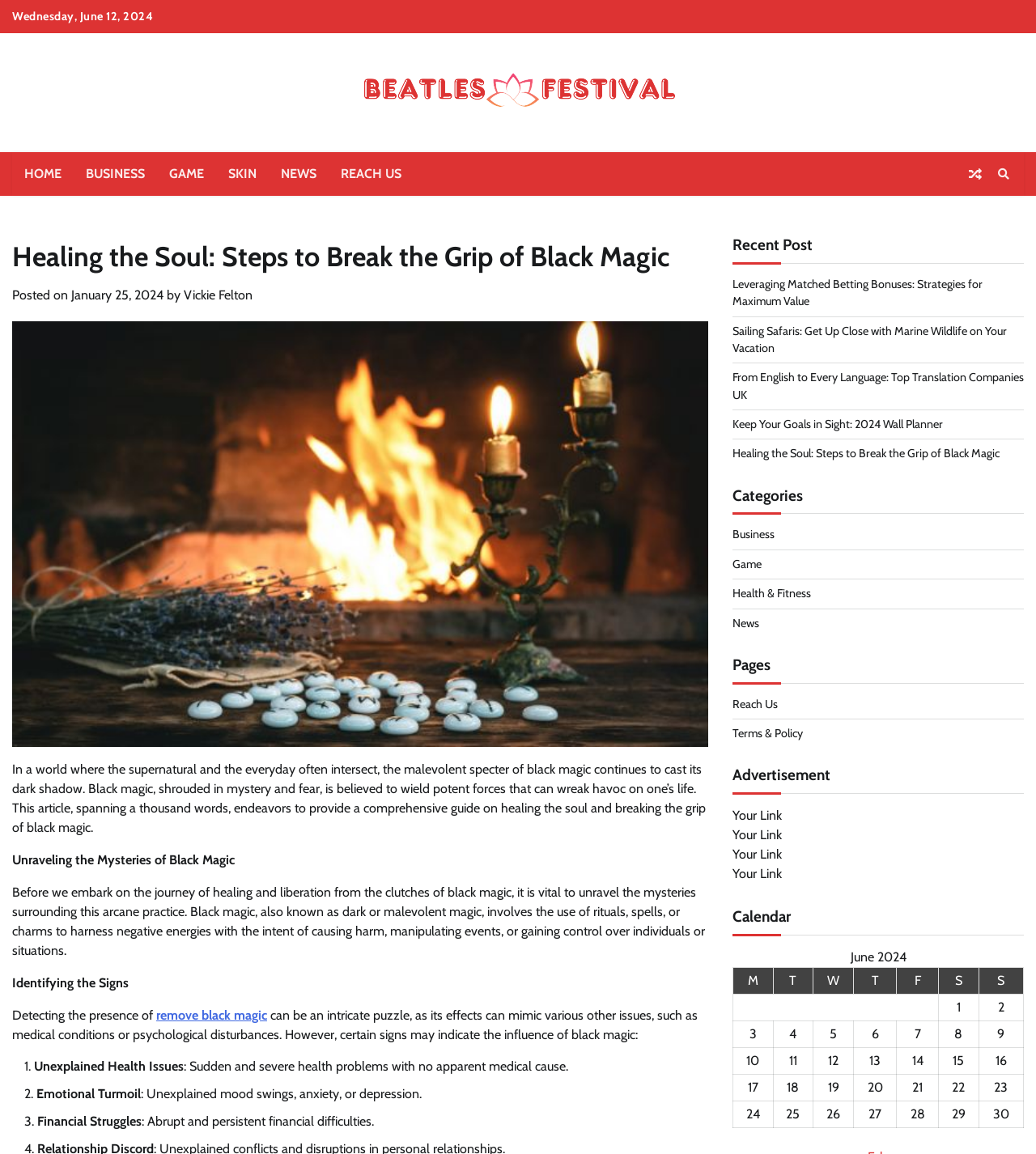Identify the bounding box coordinates of the specific part of the webpage to click to complete this instruction: "Click on the 'HOME' link".

[0.012, 0.132, 0.071, 0.17]